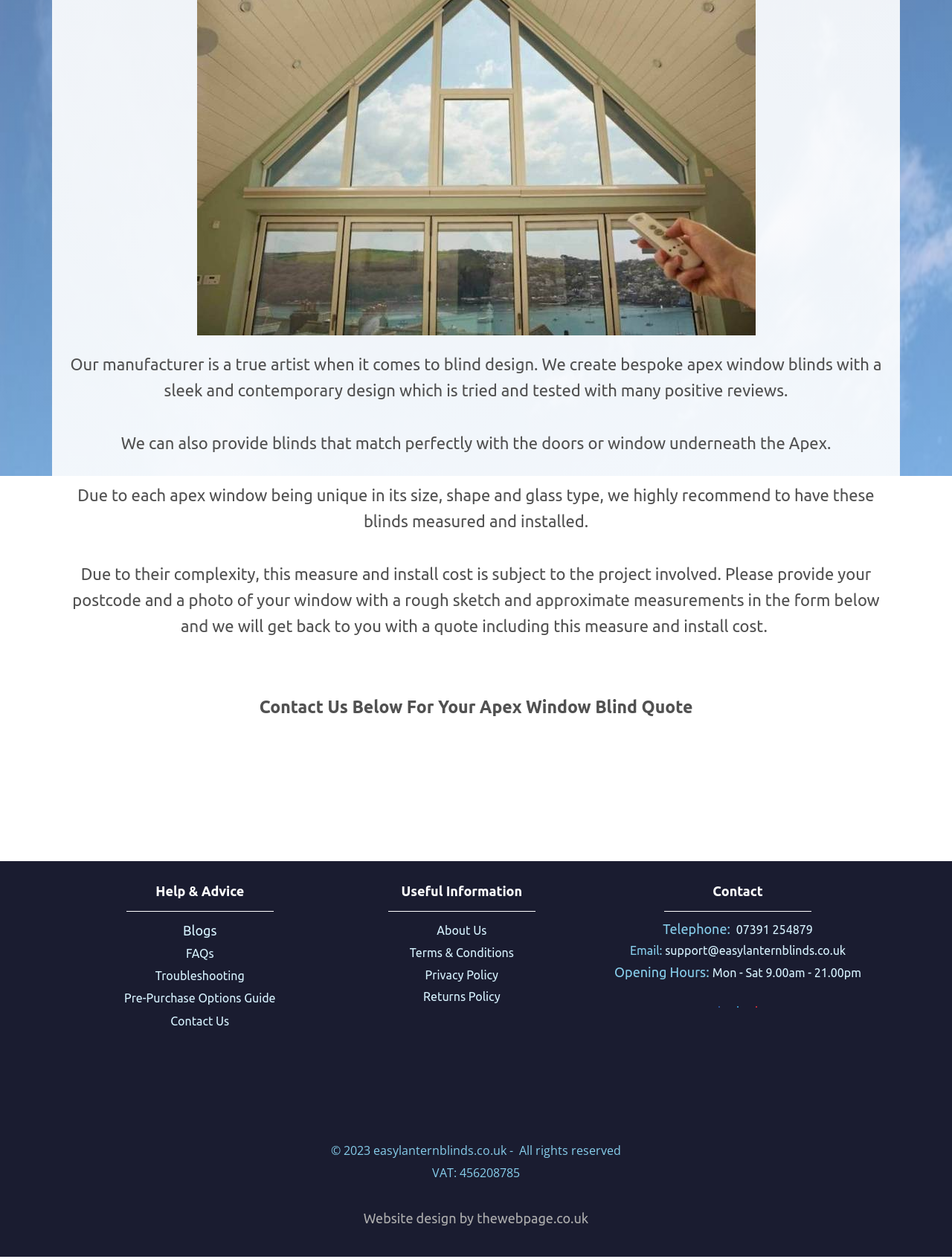From the screenshot, find the bounding box of the UI element matching this description: "FAQs". Supply the bounding box coordinates in the form [left, top, right, bottom], each a float between 0 and 1.

[0.195, 0.751, 0.225, 0.763]